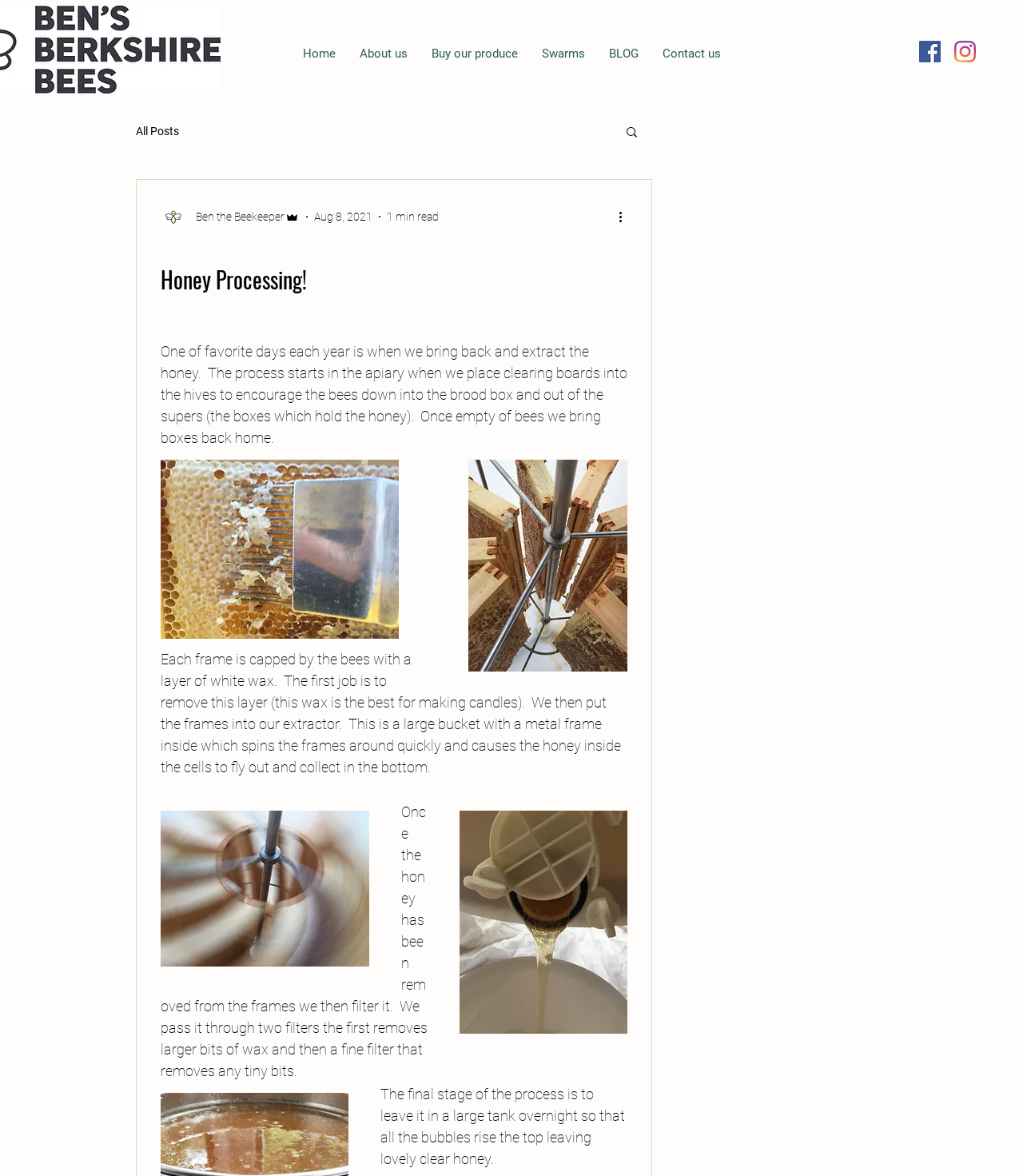Find the bounding box coordinates for the area that must be clicked to perform this action: "Log in to the website".

[0.872, 0.032, 0.96, 0.056]